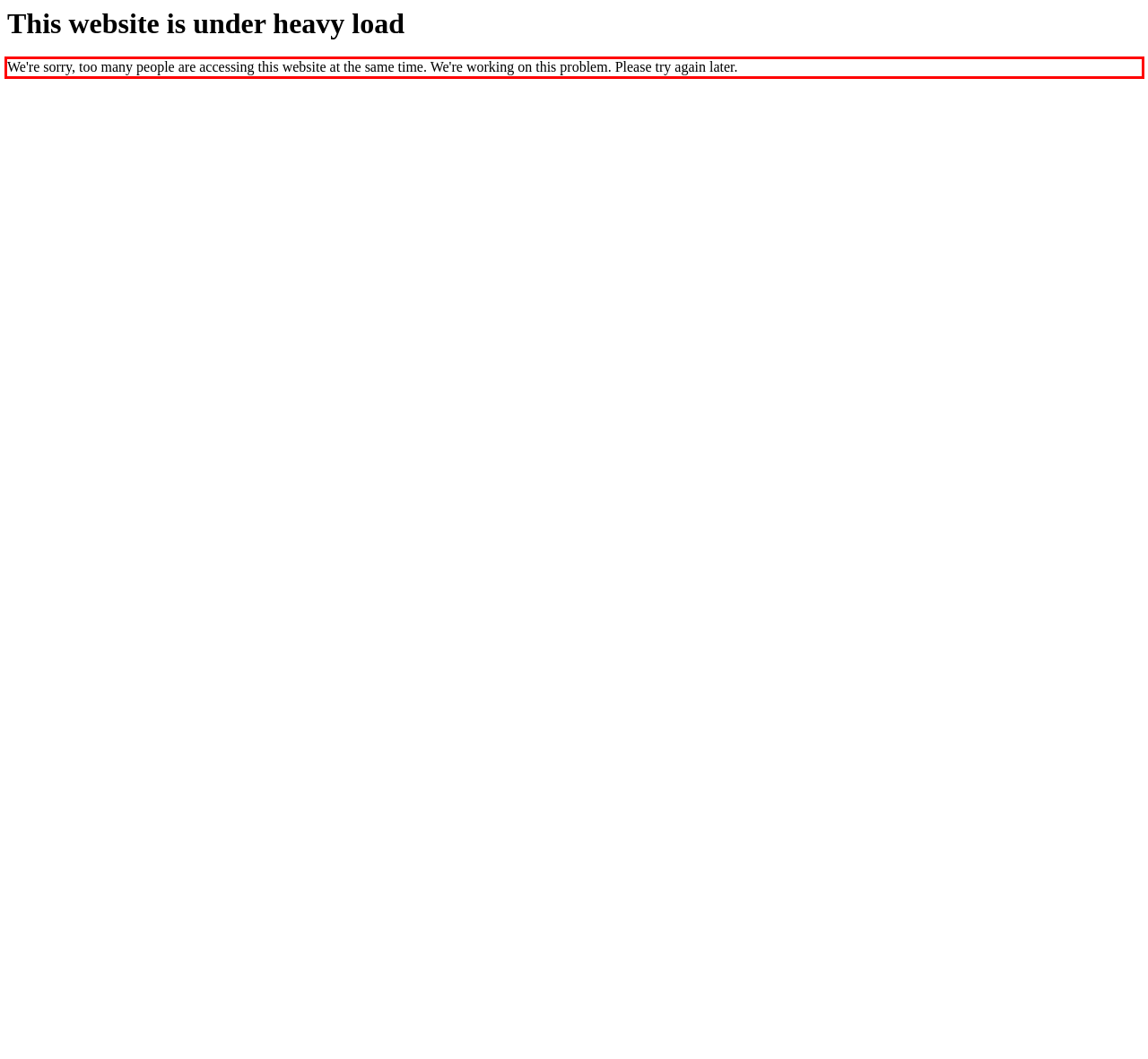Extract and provide the text found inside the red rectangle in the screenshot of the webpage.

We're sorry, too many people are accessing this website at the same time. We're working on this problem. Please try again later.